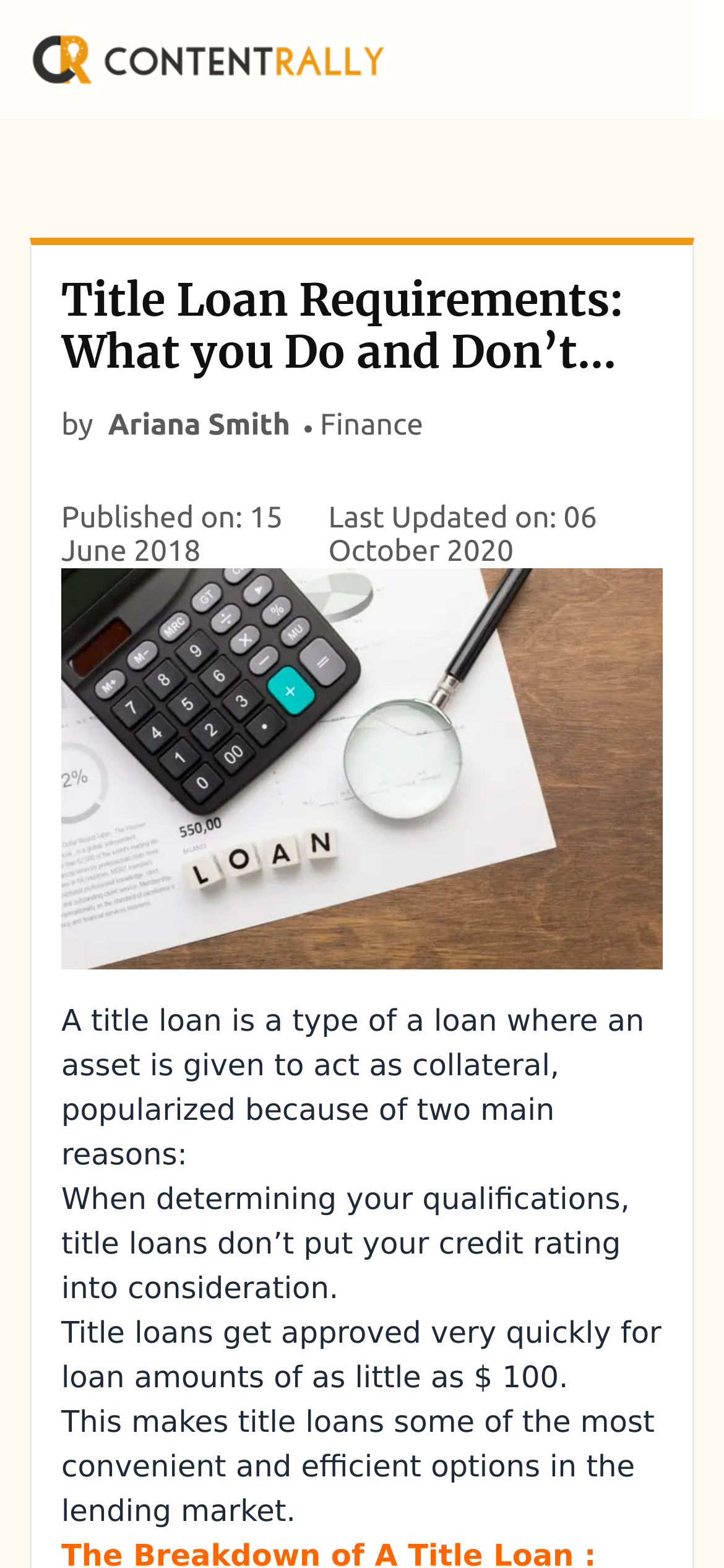What is the author of the article?
Using the visual information, reply with a single word or short phrase.

Ariana Smith